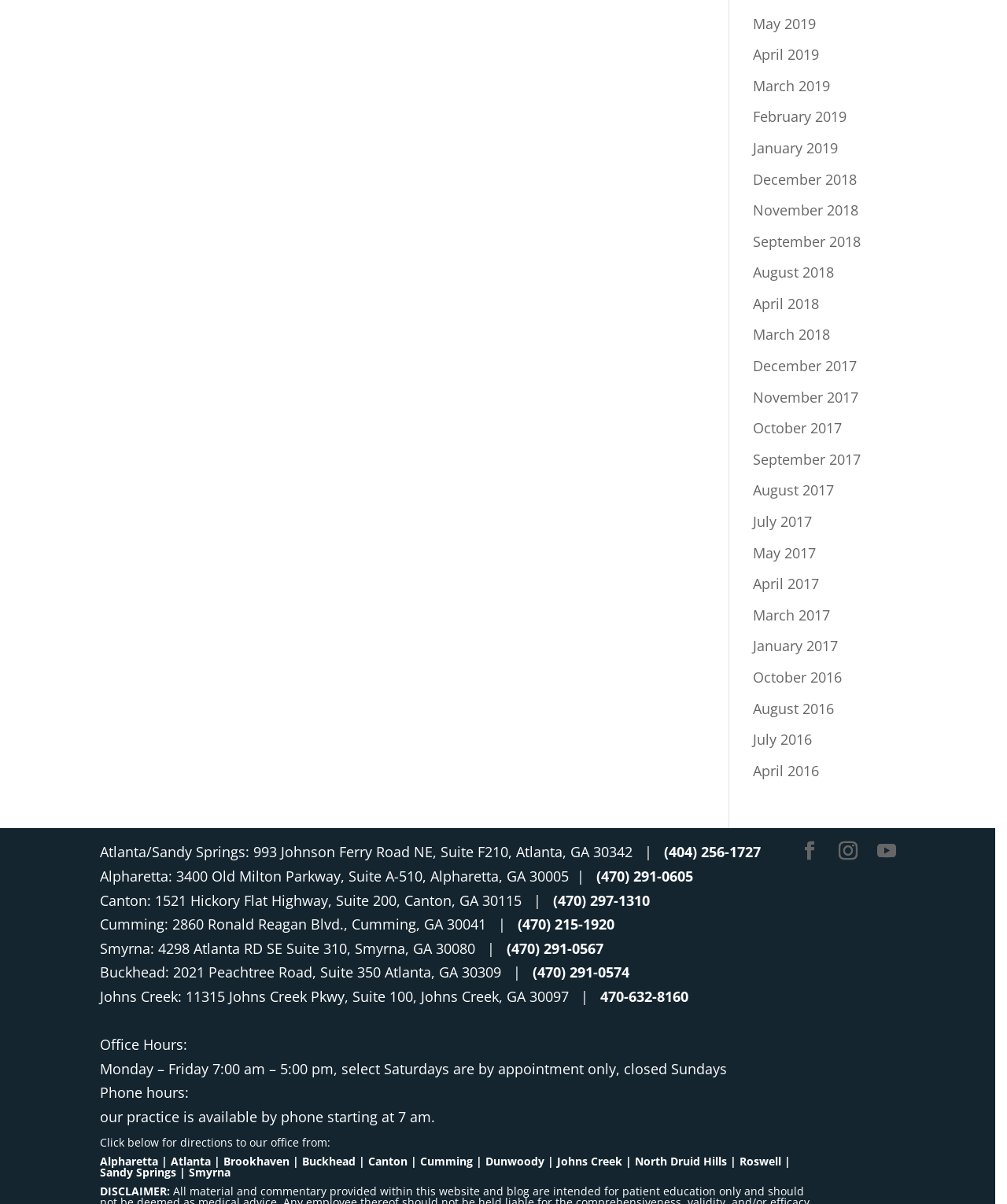Kindly provide the bounding box coordinates of the section you need to click on to fulfill the given instruction: "Check office hours".

[0.099, 0.86, 0.186, 0.875]